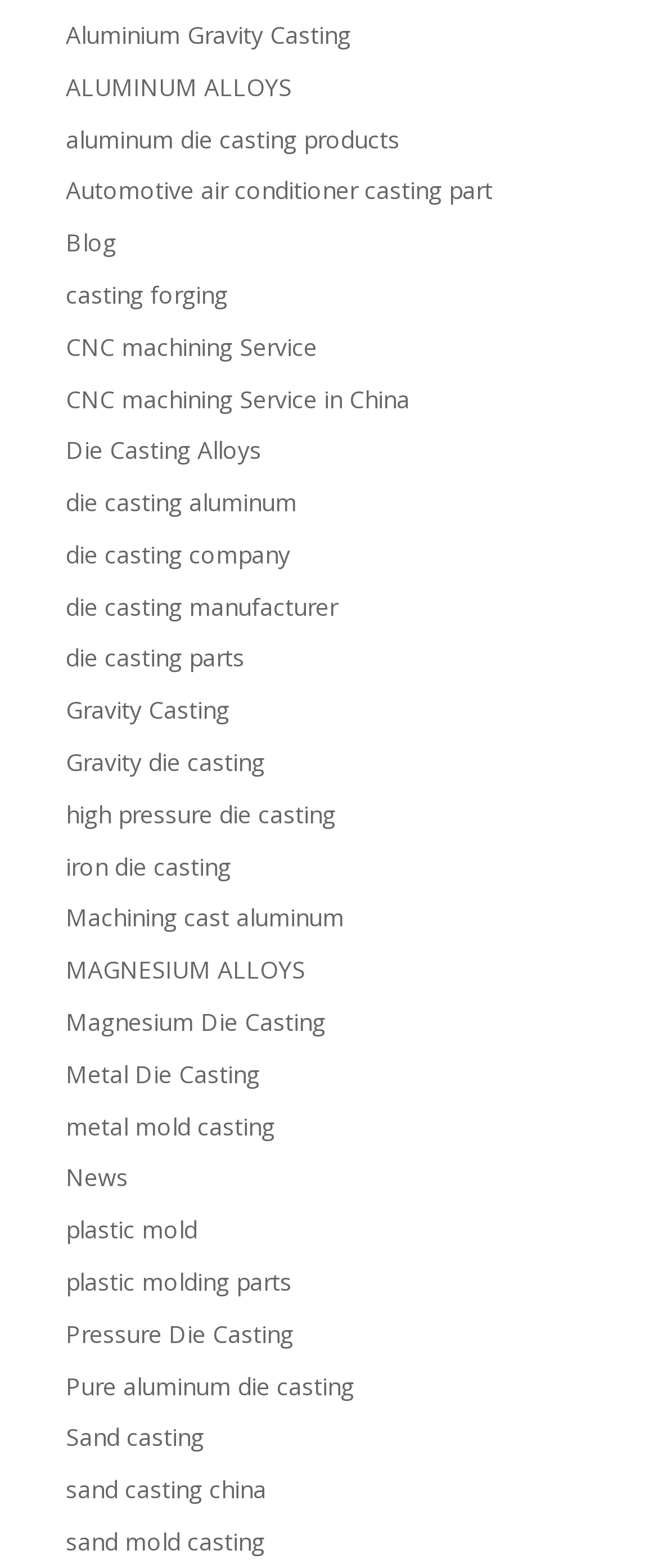Is there a link to a blog on this webpage?
Use the screenshot to answer the question with a single word or phrase.

Yes